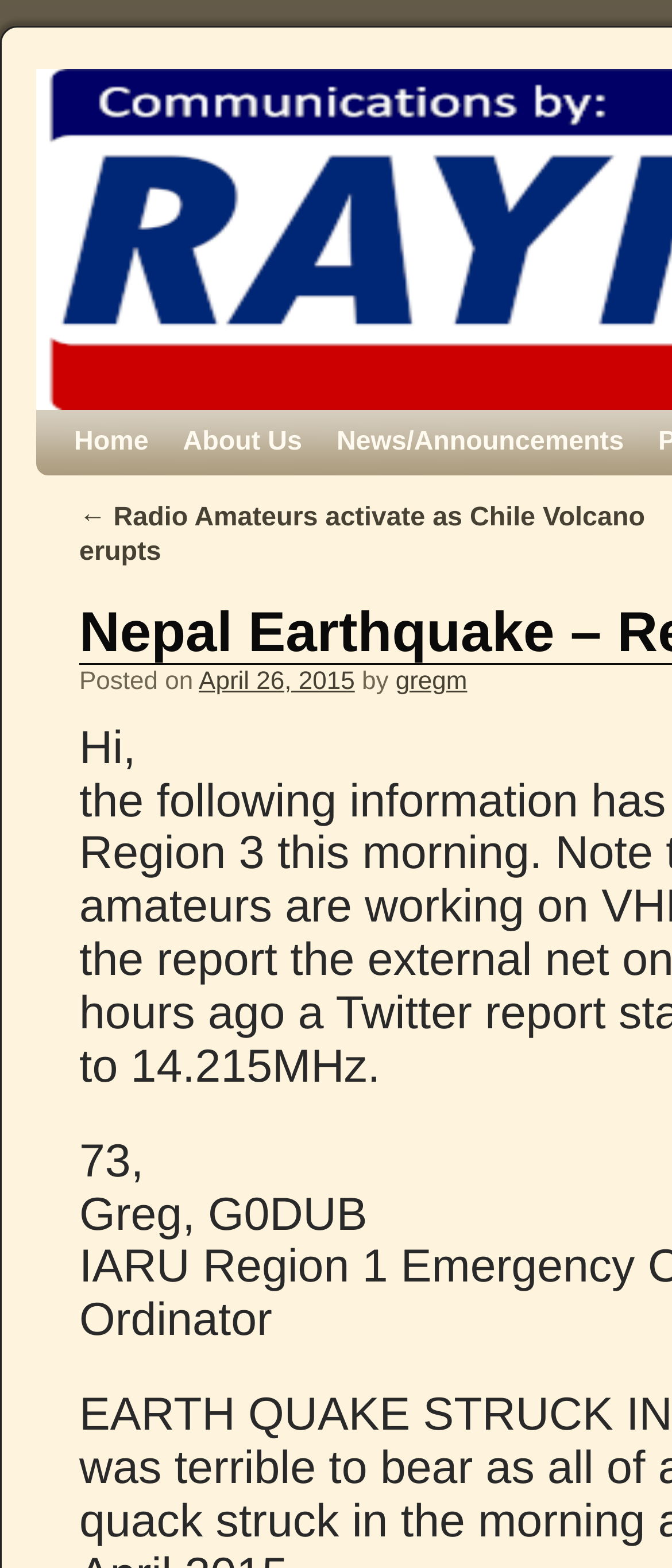What is the latest news on the website?
Refer to the screenshot and respond with a concise word or phrase.

Radio Amateurs activate as Chile Volcano erupts